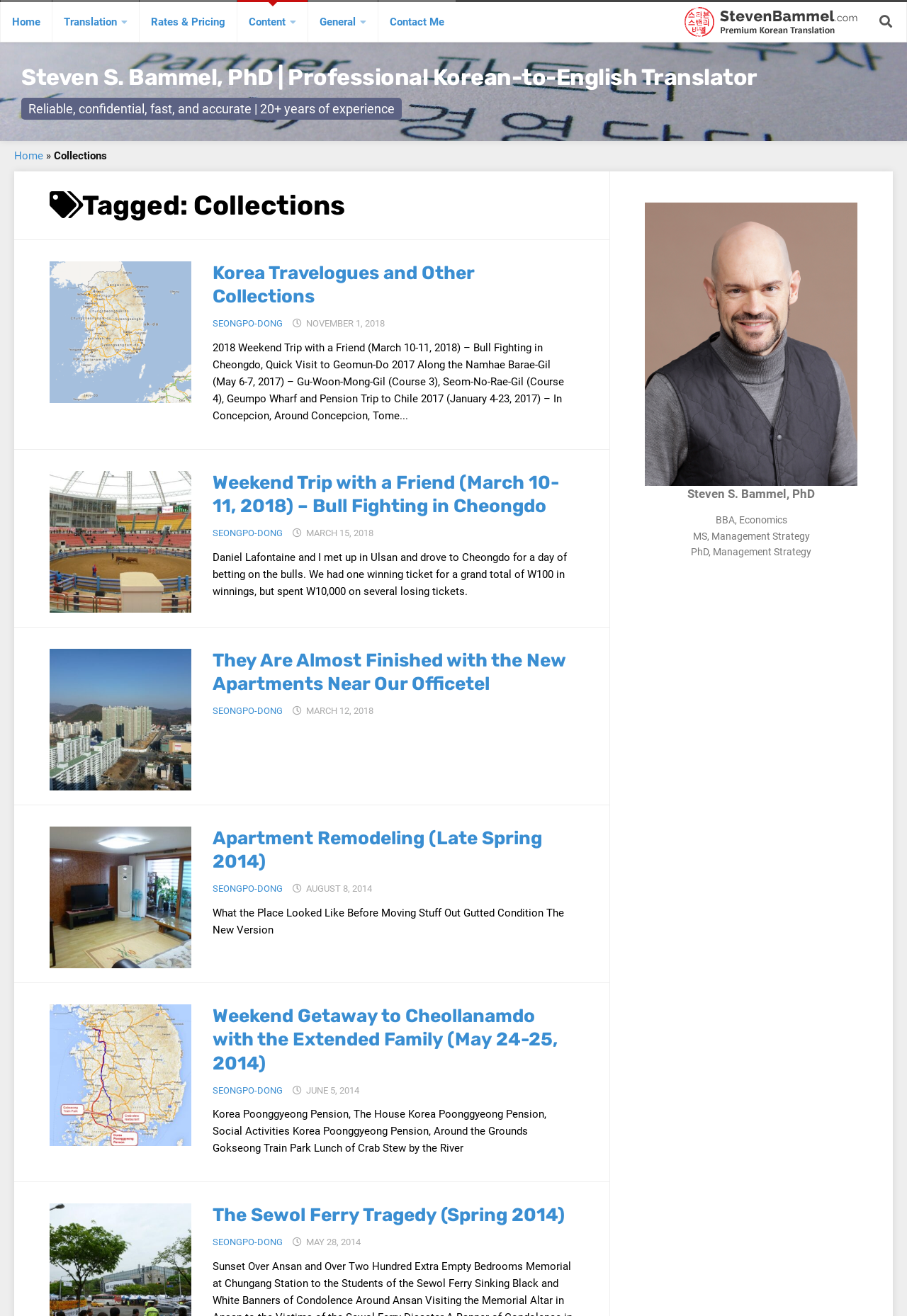Determine the coordinates of the bounding box that should be clicked to complete the instruction: "View the 'Collections' page". The coordinates should be represented by four float numbers between 0 and 1: [left, top, right, bottom].

[0.059, 0.114, 0.118, 0.123]